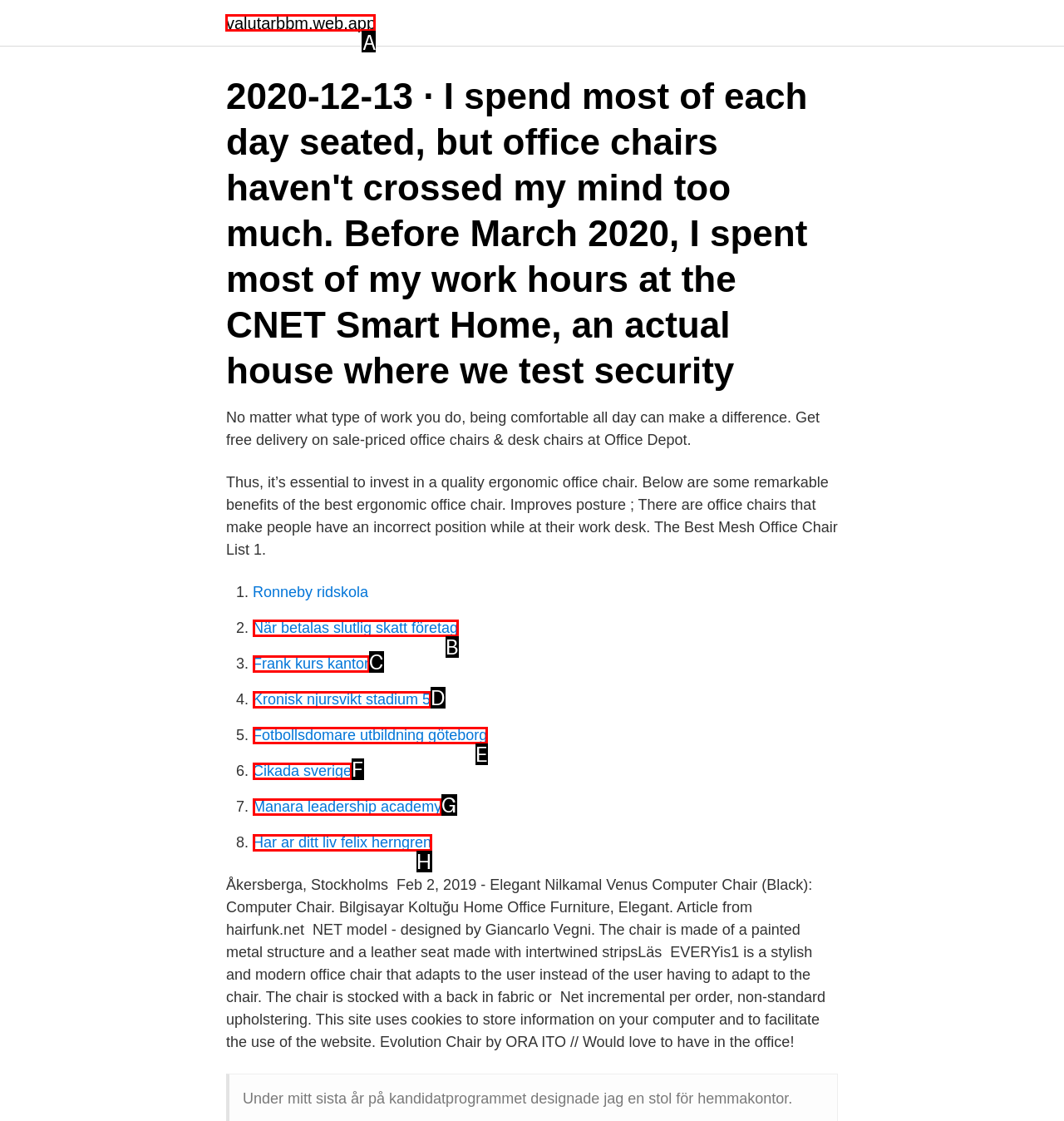Indicate the HTML element to be clicked to accomplish this task: Click the link to valutarbbm web app Respond using the letter of the correct option.

A